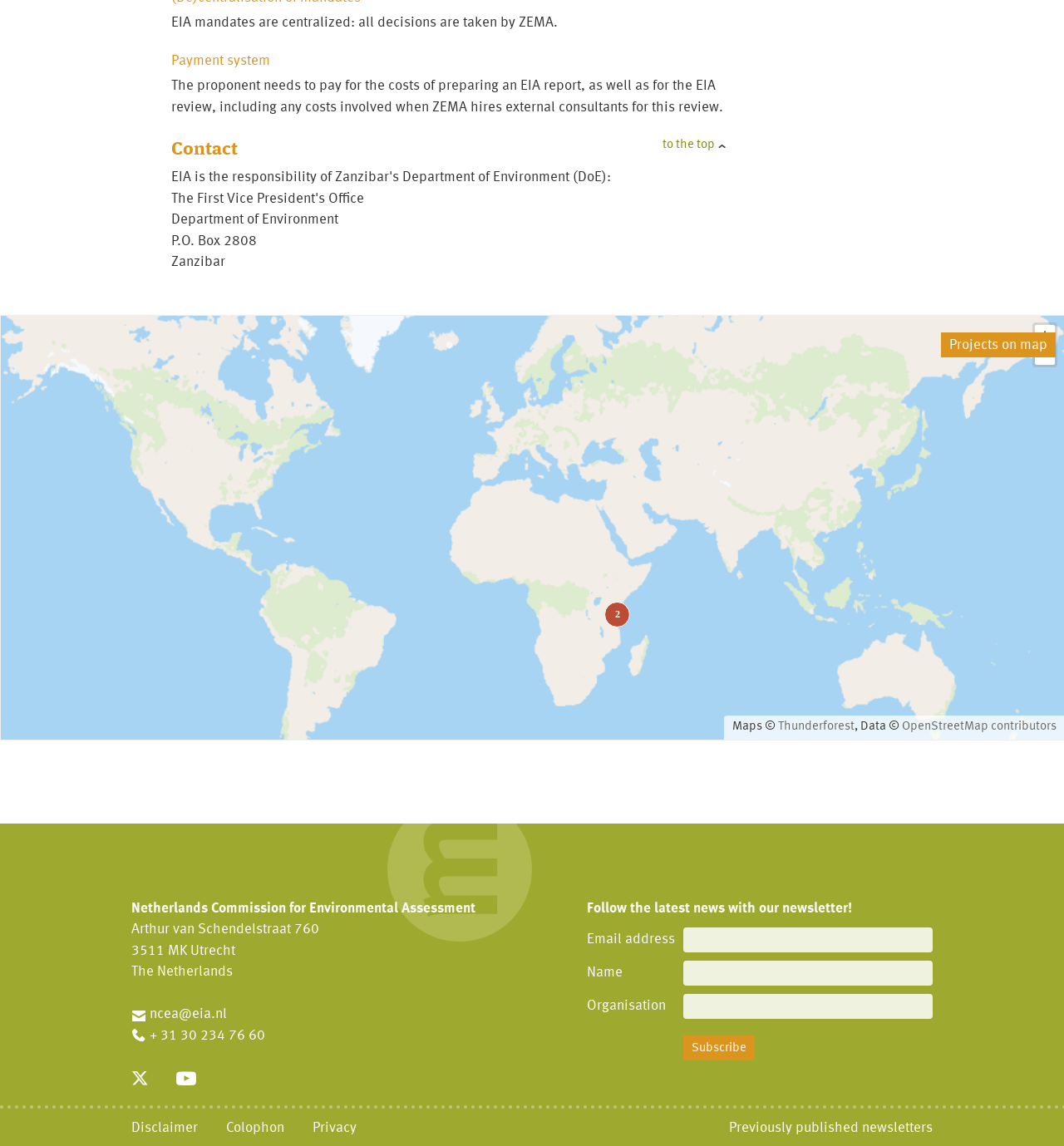Locate the bounding box coordinates of the clickable area to execute the instruction: "Subscribe to the newsletter". Provide the coordinates as four float numbers between 0 and 1, represented as [left, top, right, bottom].

[0.642, 0.904, 0.709, 0.926]